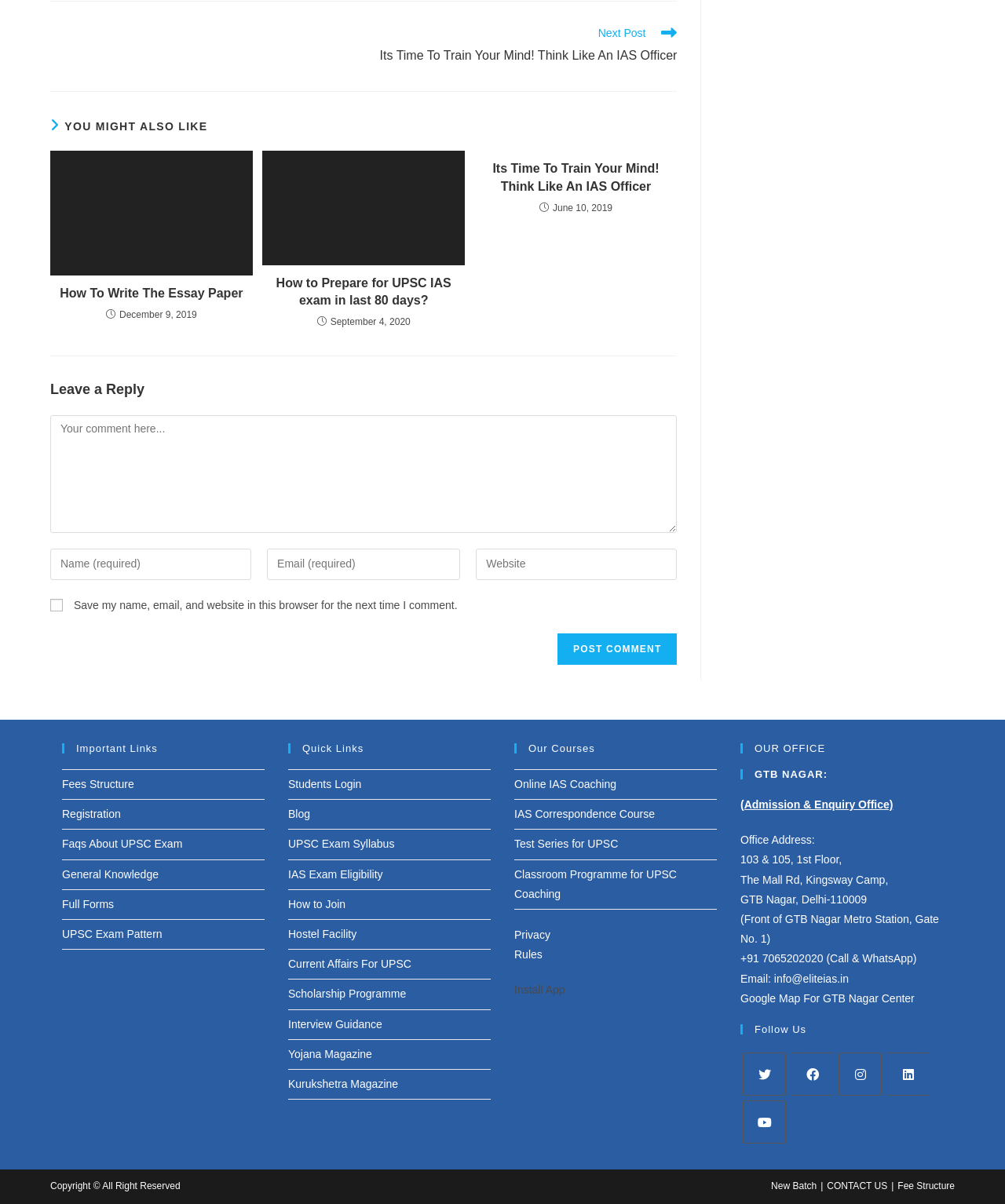Reply to the question with a single word or phrase:
What is the date of the article 'Its Time To Train Your Mind! Think Like An IAS Officer'?

June 10, 2019